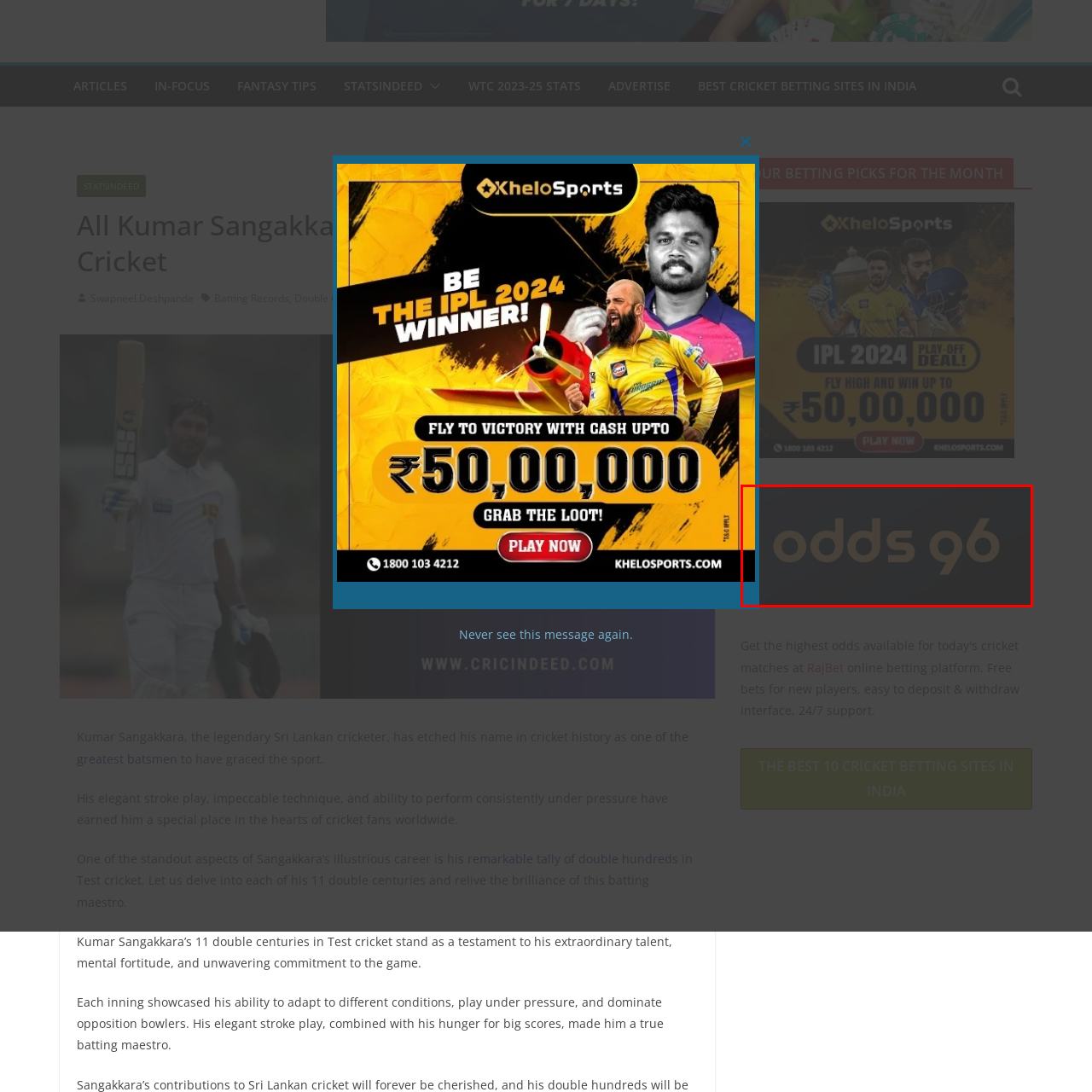What is the dominant color of the background? View the image inside the red bounding box and respond with a concise one-word or short-phrase answer.

Dark